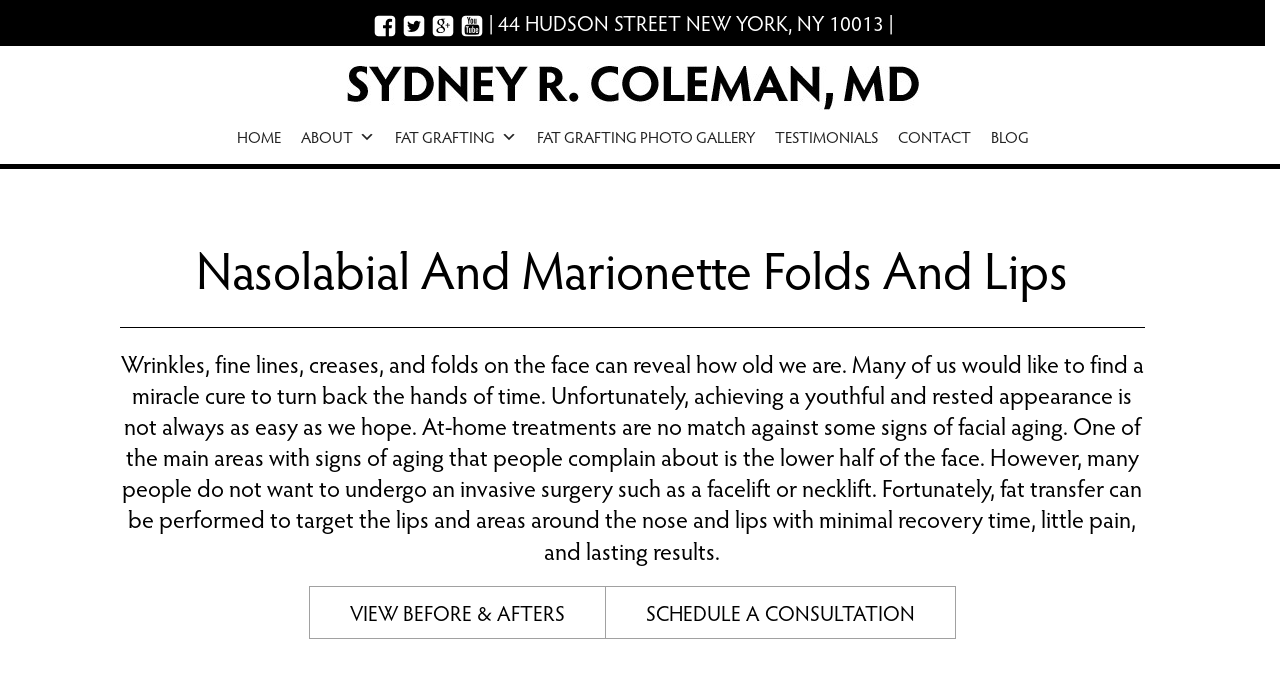What is the main heading displayed on the webpage? Please provide the text.

Nasolabial And Marionette Folds And Lips